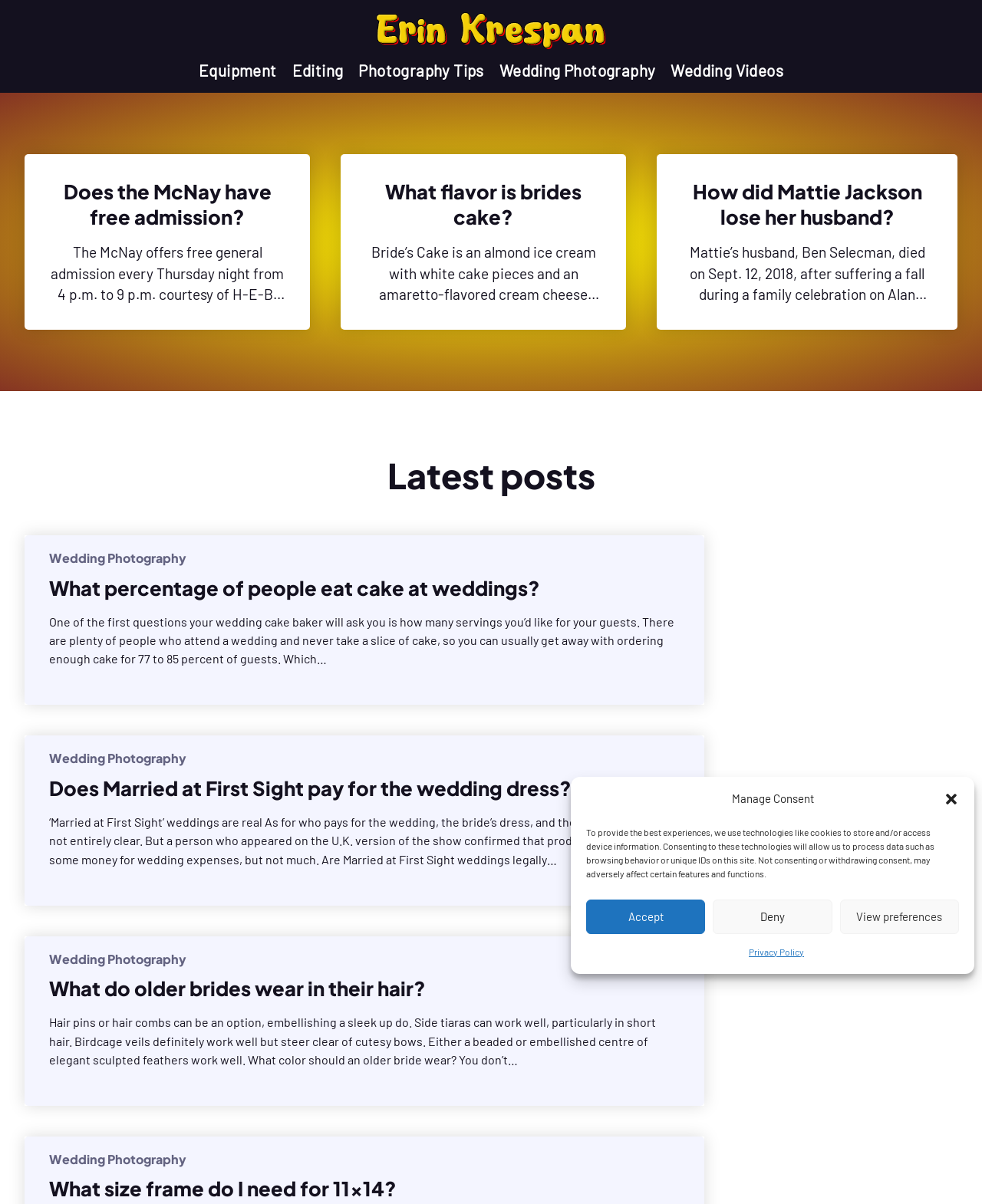Kindly determine the bounding box coordinates of the area that needs to be clicked to fulfill this instruction: "Click the 'Wedding Photography' link".

[0.508, 0.051, 0.668, 0.067]